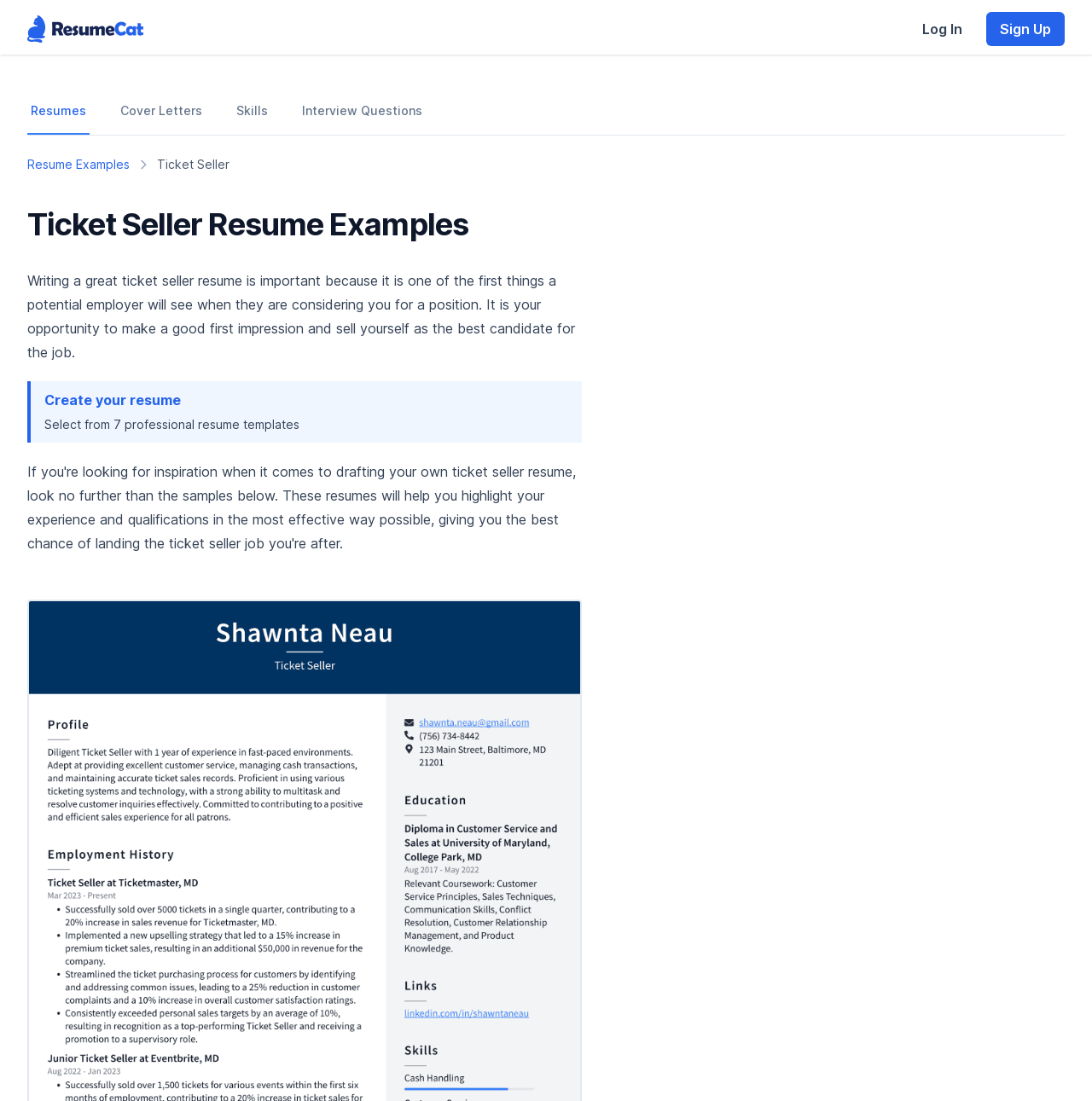Provide a thorough description of the webpage you see.

The webpage is a resource for creating a Ticket Seller resume, with a prominent logo of ResumeCat at the top left corner. At the top right corner, there are links to "Log In" and "Sign Up". Below the logo, there is a navigation menu with links to "Resumes", "Cover Letters", "Skills", and "Interview Questions". 

Next to the navigation menu, there is a breadcrumbs navigation section with links to "Resume Examples" and a static text "Ticket Seller". 

The main content of the webpage starts with a heading "Ticket Seller Resume Examples" followed by a paragraph of text that explains the importance of a well-written resume. Below this paragraph, there is a call-to-action link "Create your resume" and a description of the available resume templates. 

Further down, there is another section that mentions "ticket seller resume" and provides a brief description of how the resume samples can help highlight experience and qualifications.